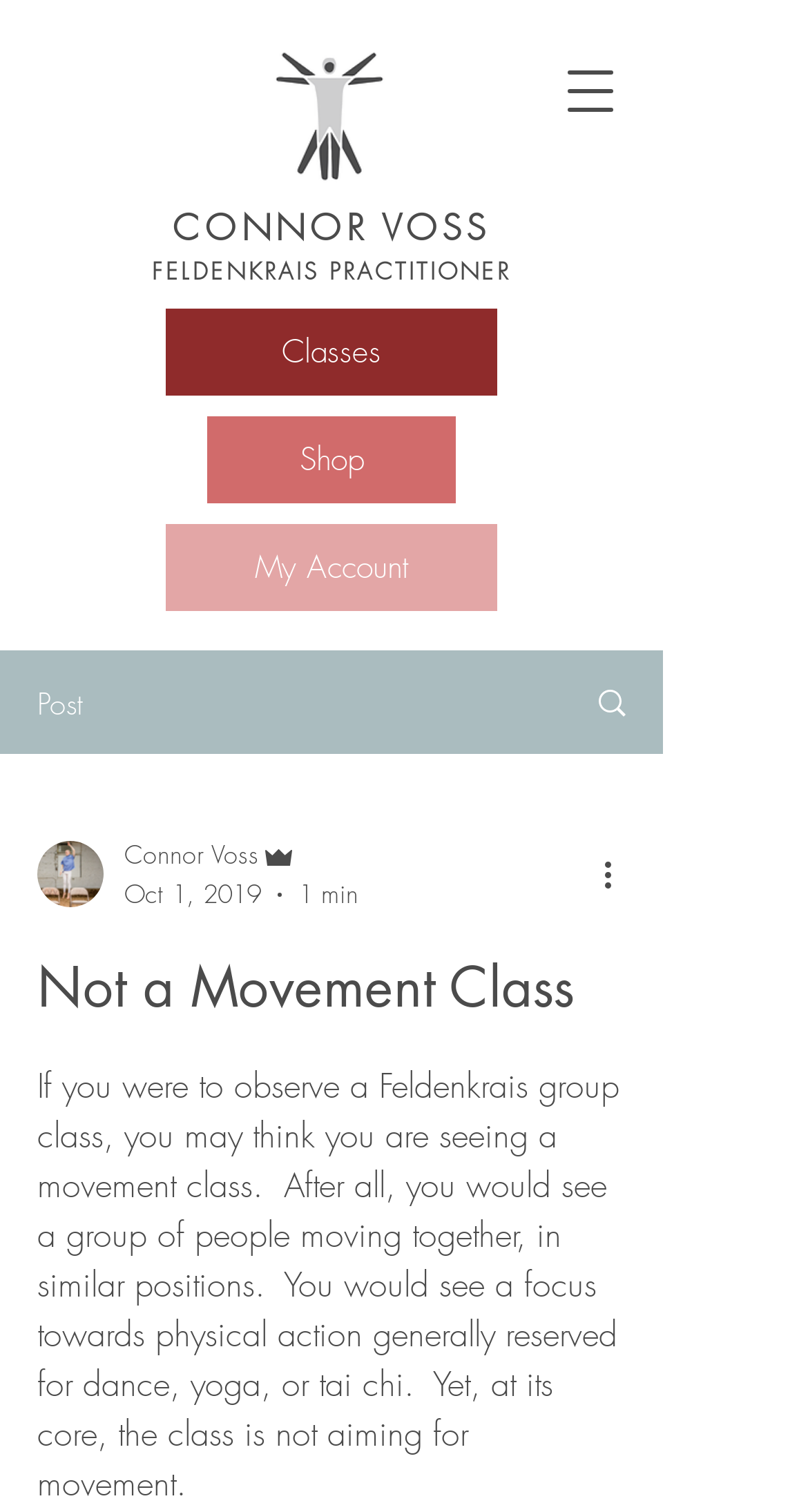What is the topic of the article on this webpage?
Based on the image, give a concise answer in the form of a single word or short phrase.

Feldenkrais group class